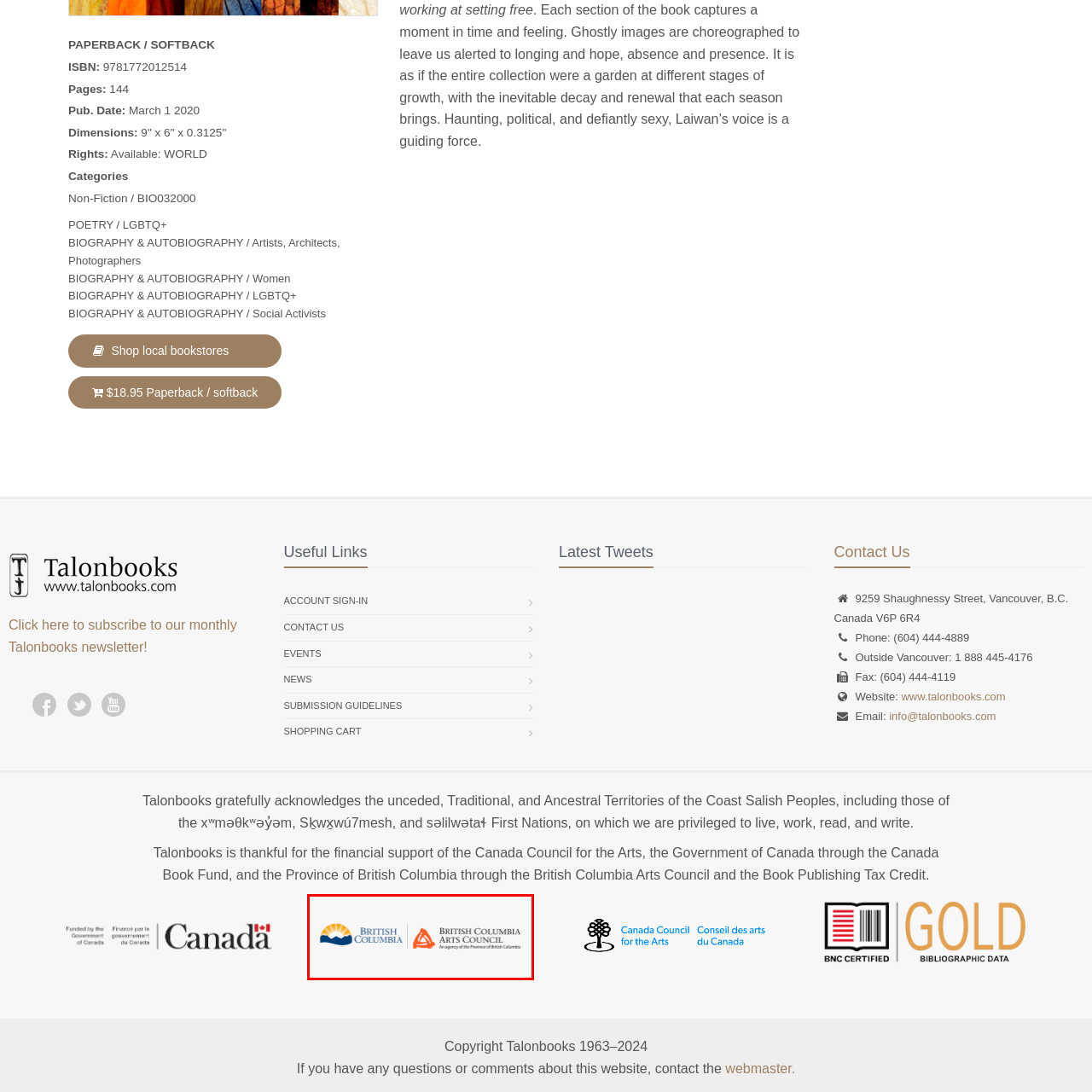Check the image marked by the red frame and reply to the question using one word or phrase:
What is the phrase written beneath the British Columbia Arts Council logo?

An agency of the Provincial Government